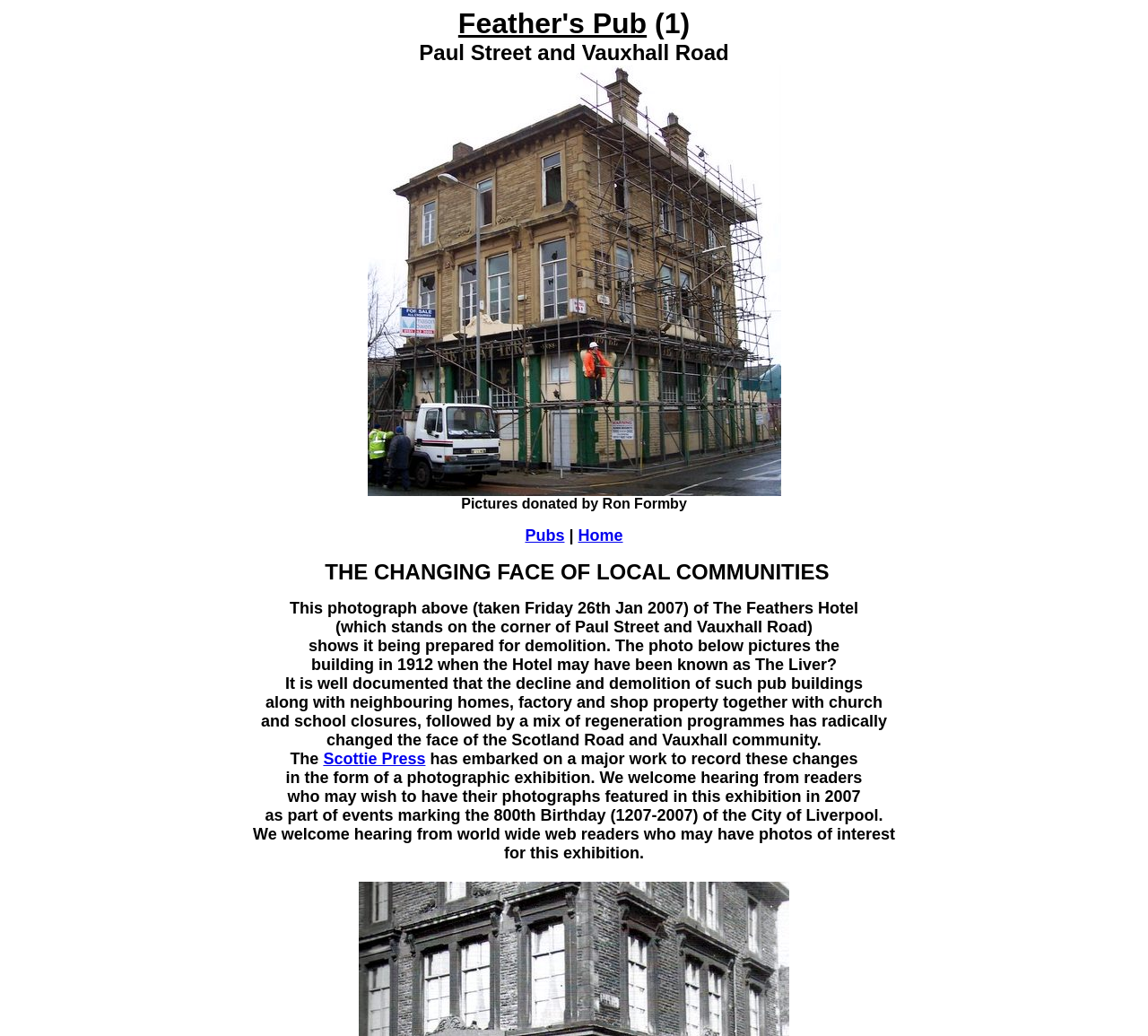Using the webpage screenshot, find the UI element described by Pubs. Provide the bounding box coordinates in the format (top-left x, top-left y, bottom-right x, bottom-right y), ensuring all values are floating point numbers between 0 and 1.

[0.457, 0.508, 0.492, 0.526]